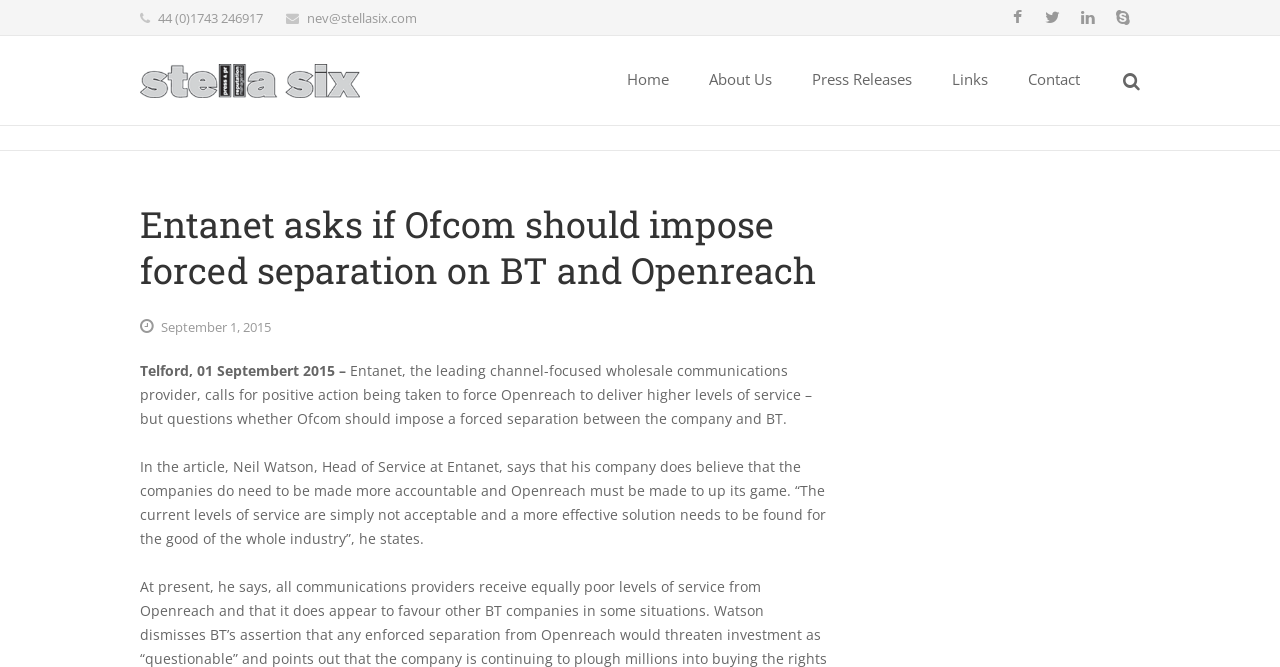Please specify the bounding box coordinates of the area that should be clicked to accomplish the following instruction: "Click the email link 'nev@stellasix.com'". The coordinates should consist of four float numbers between 0 and 1, i.e., [left, top, right, bottom].

[0.24, 0.013, 0.326, 0.04]